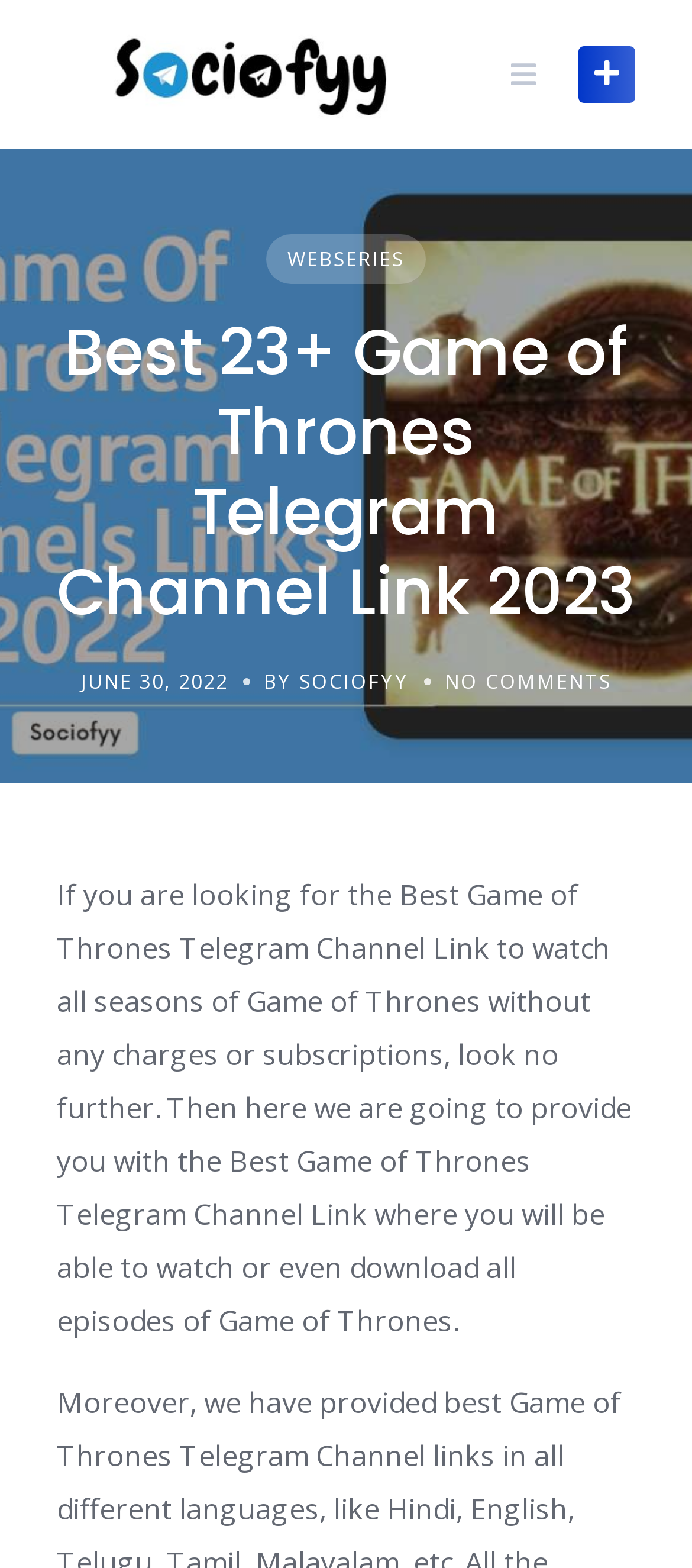Given the element description "Traci@camanofit.com", identify the bounding box of the corresponding UI element.

None